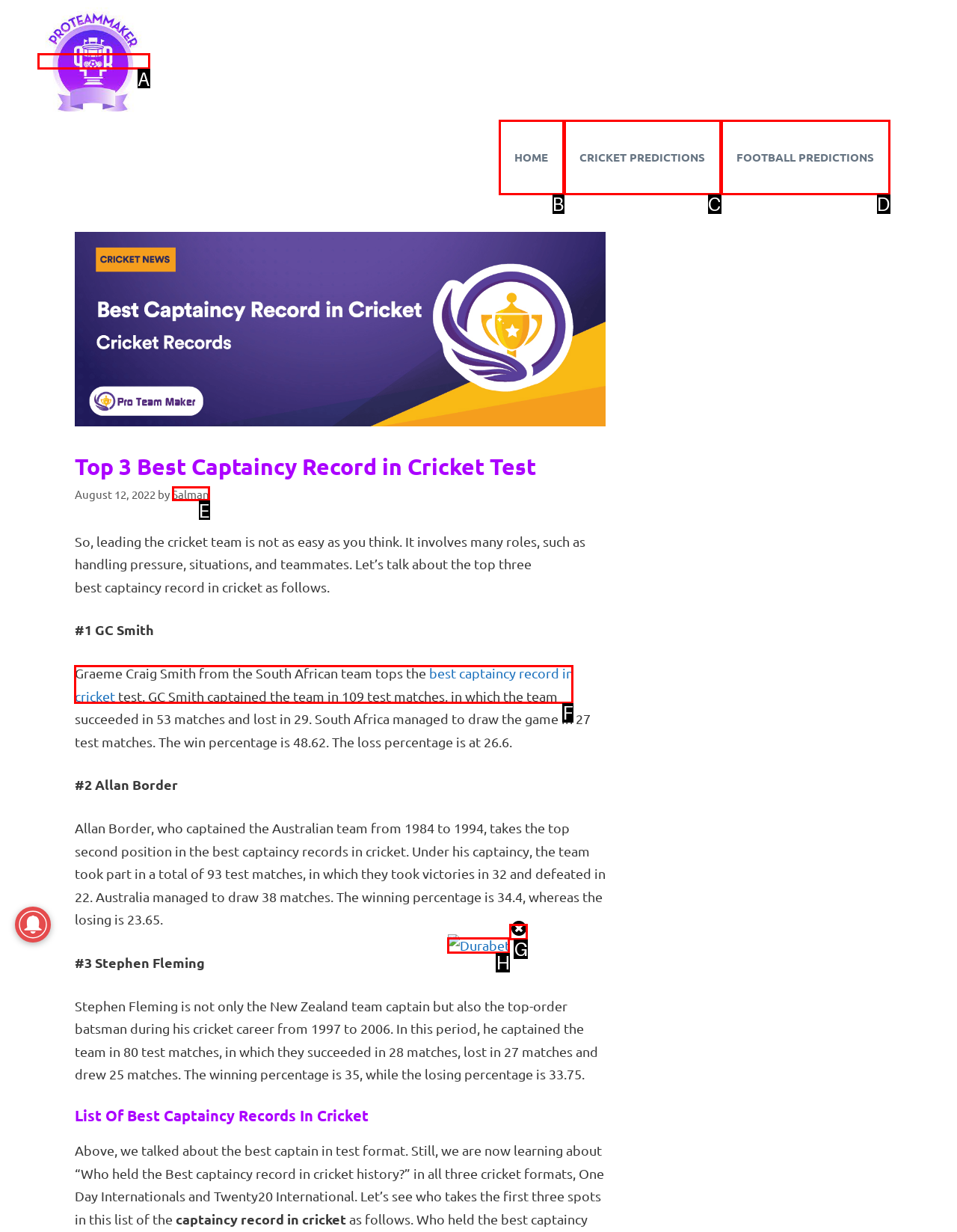Tell me which one HTML element I should click to complete the following task: Click on the 'best captaincy record in cricket' link Answer with the option's letter from the given choices directly.

F